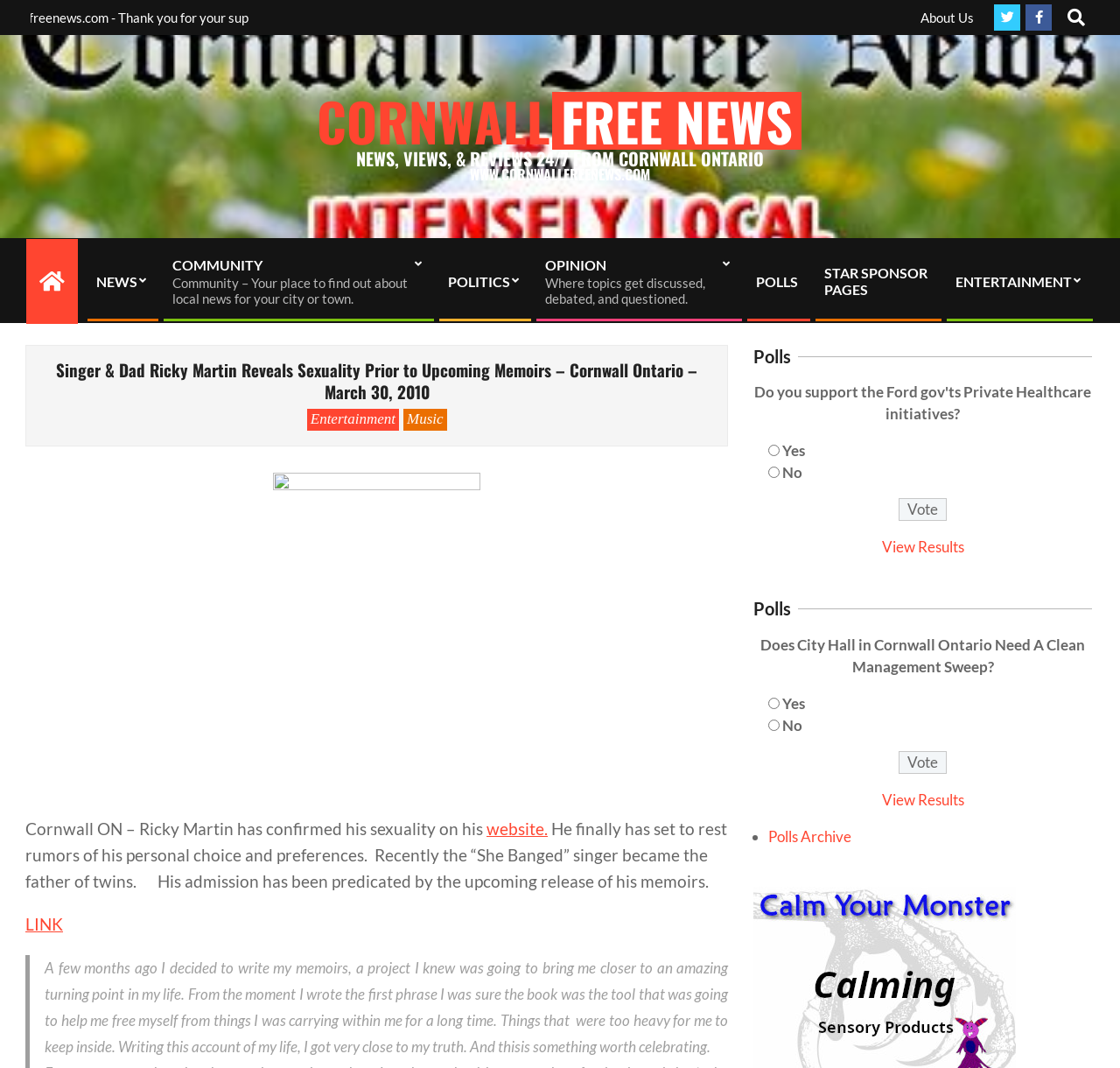How many navigation menu items are there on the webpage?
Utilize the information in the image to give a detailed answer to the question.

I found the answer by counting the number of navigation menu items on the webpage, which are 'NEWS', 'COMMUNITY', 'POLITICS', 'OPINION', 'POLLS', 'STAR SPONSOR PAGES', and 'ENTERTAINMENT'. There are 7 navigation menu items in total.